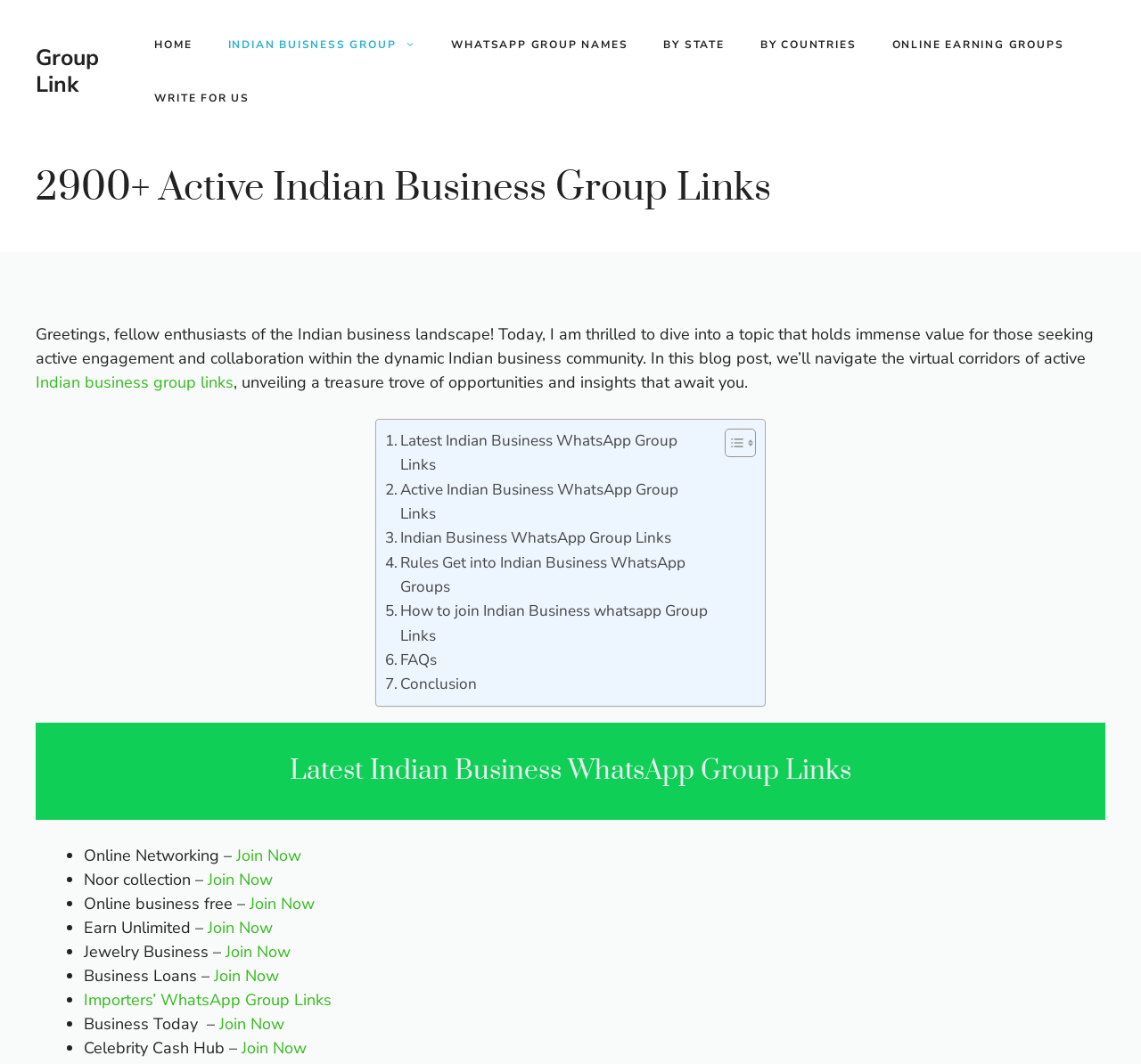Bounding box coordinates are specified in the format (top-left x, top-left y, bottom-right x, bottom-right y). All values are floating point numbers bounded between 0 and 1. Please provide the bounding box coordinate of the region this sentence describes: About

None